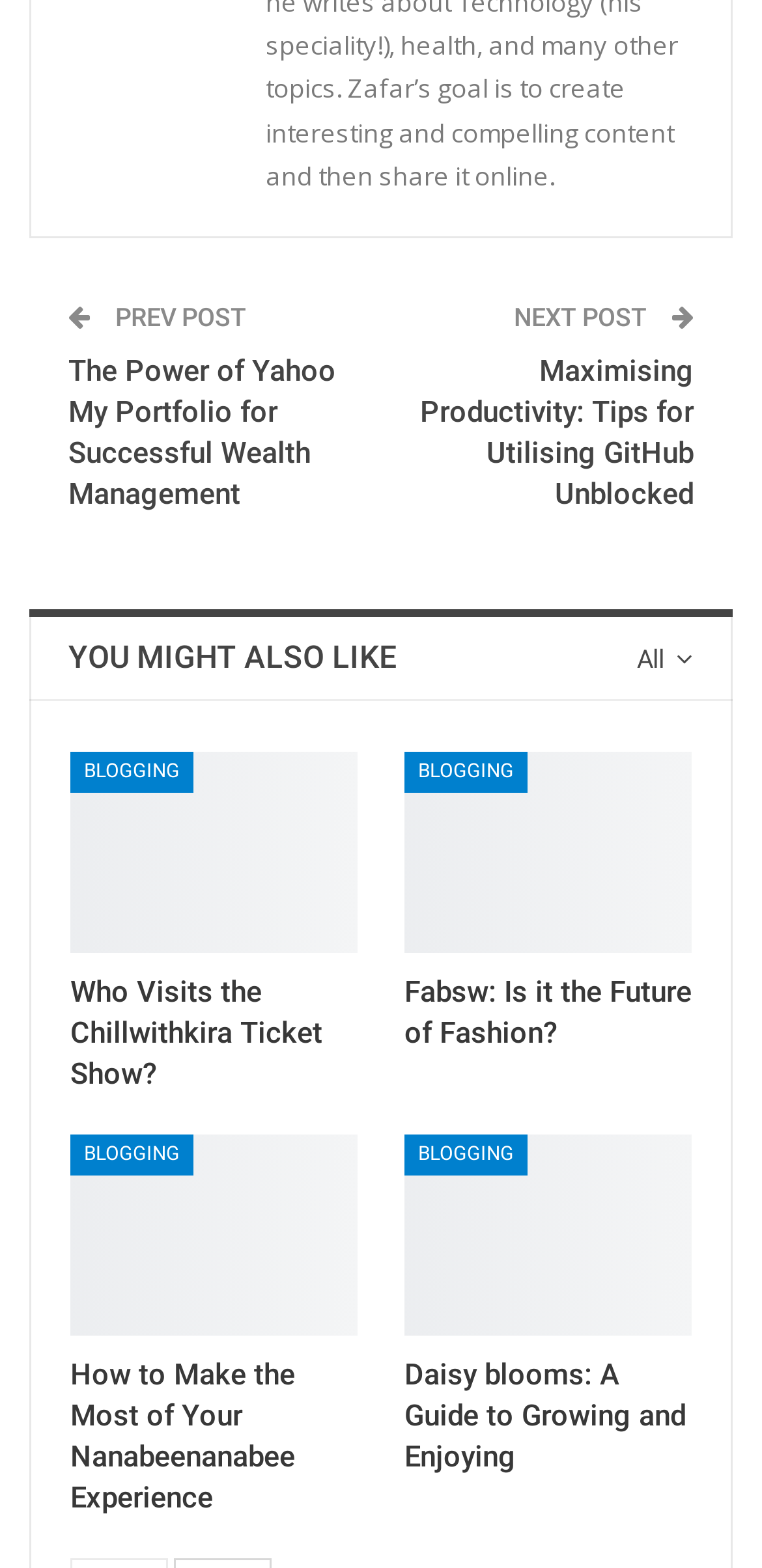How many links are there in the webpage?
Answer the question with a single word or phrase derived from the image.

11